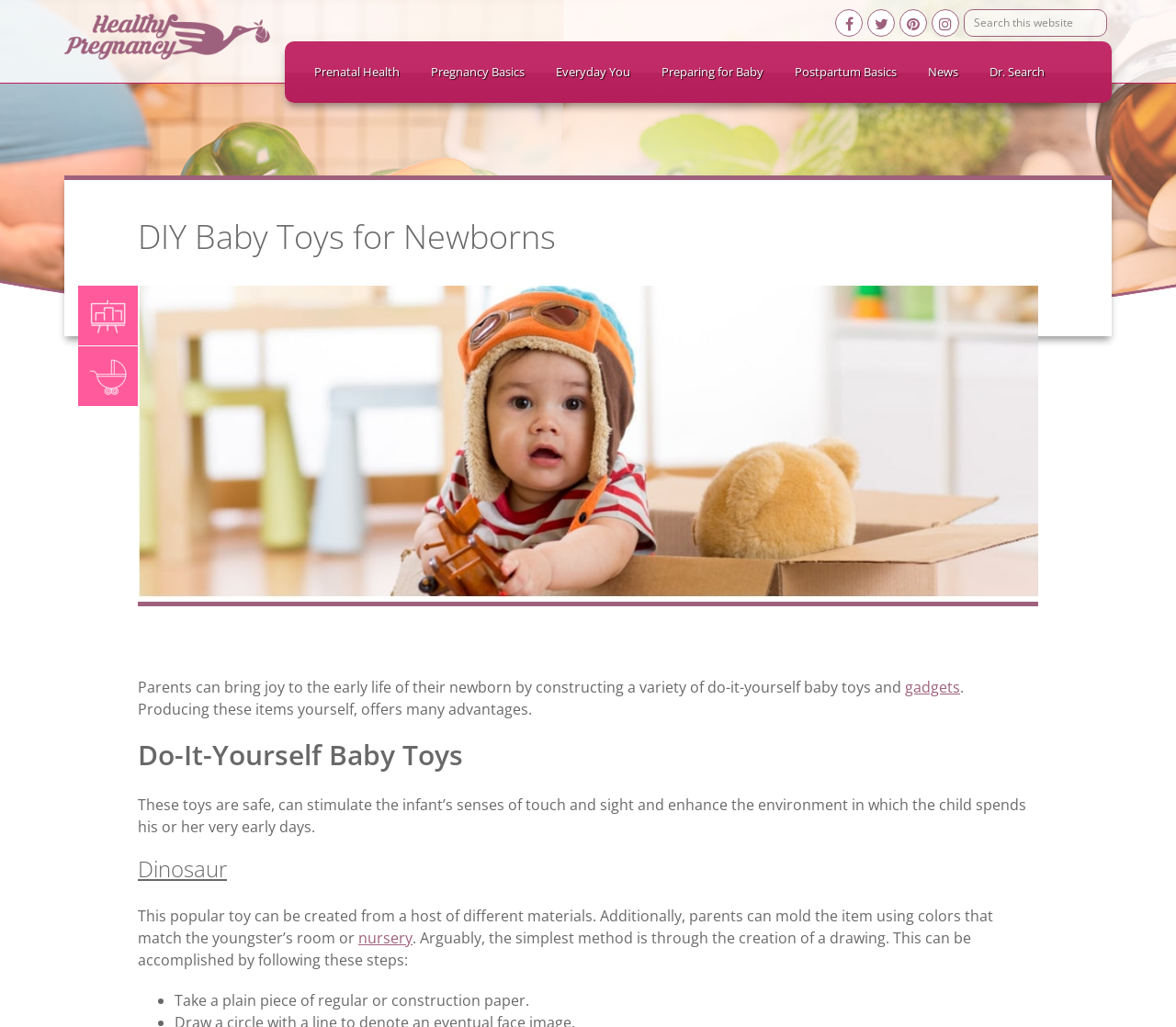Please specify the bounding box coordinates of the clickable section necessary to execute the following command: "Read about DIY Baby Toys for Newborns".

[0.117, 0.211, 0.883, 0.25]